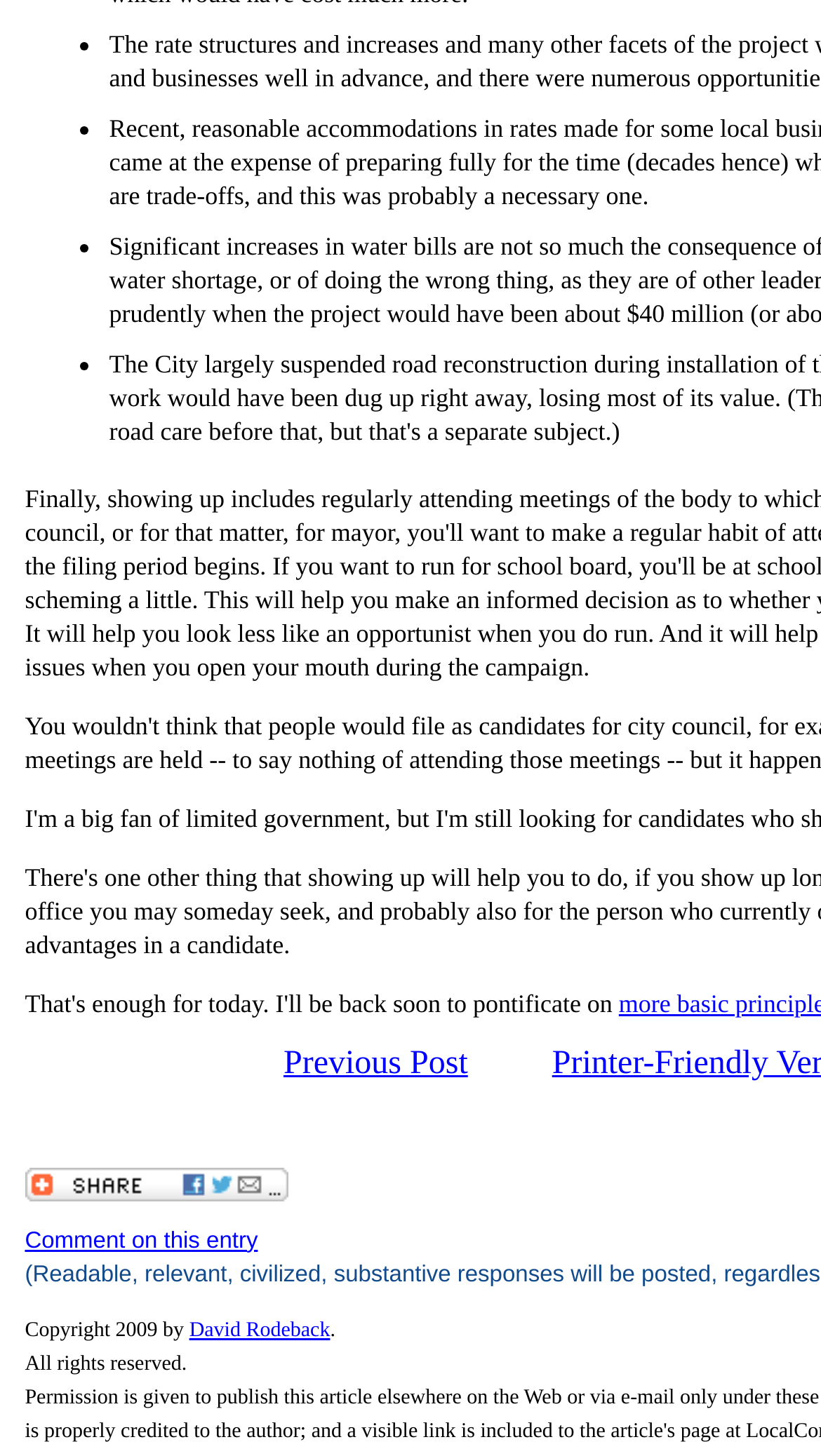Who owns the copyright?
Refer to the screenshot and respond with a concise word or phrase.

David Rodeback